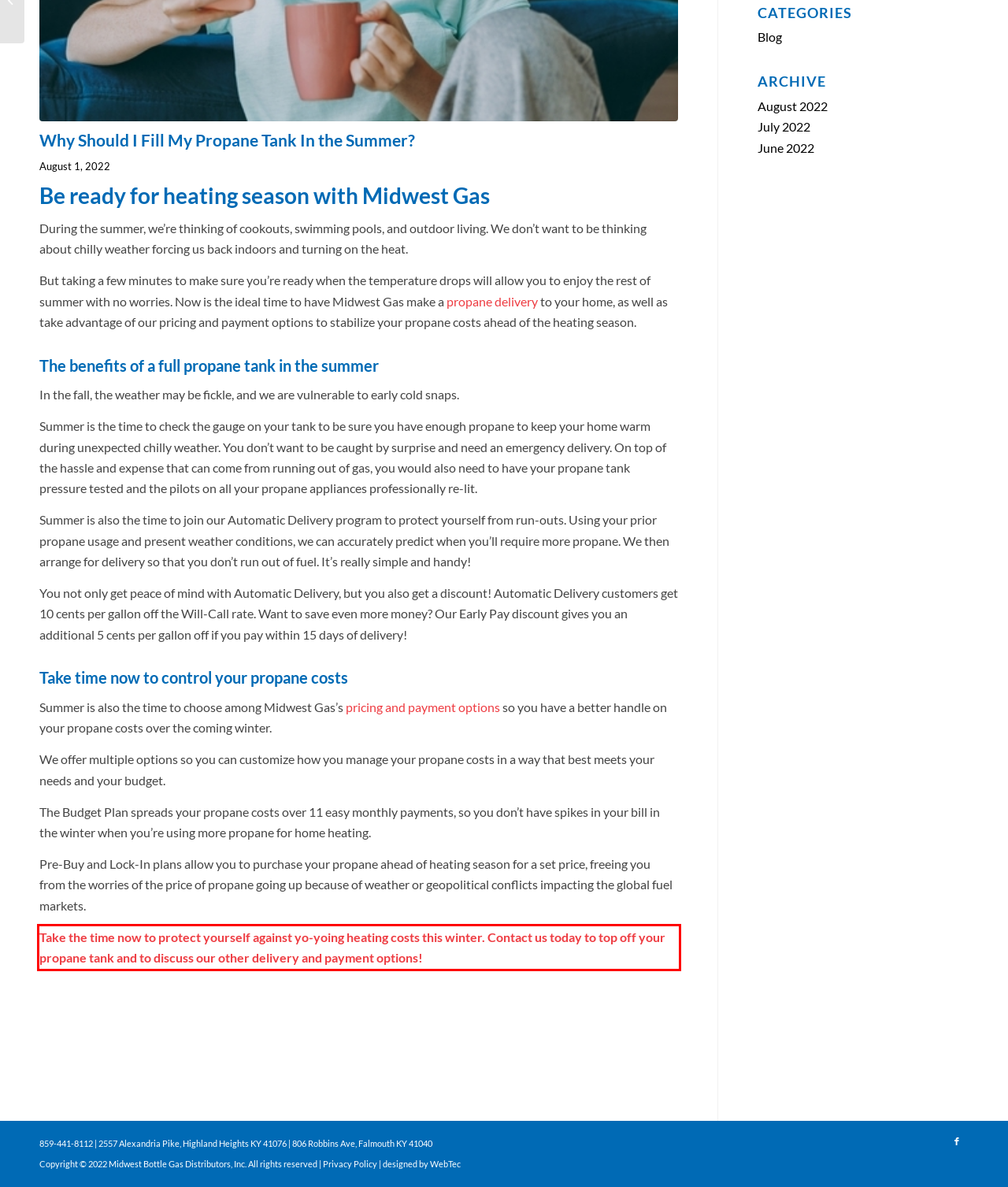There is a UI element on the webpage screenshot marked by a red bounding box. Extract and generate the text content from within this red box.

Take the time now to protect yourself against yo-yoing heating costs this winter. Contact us today to top off your propane tank and to discuss our other delivery and payment options!